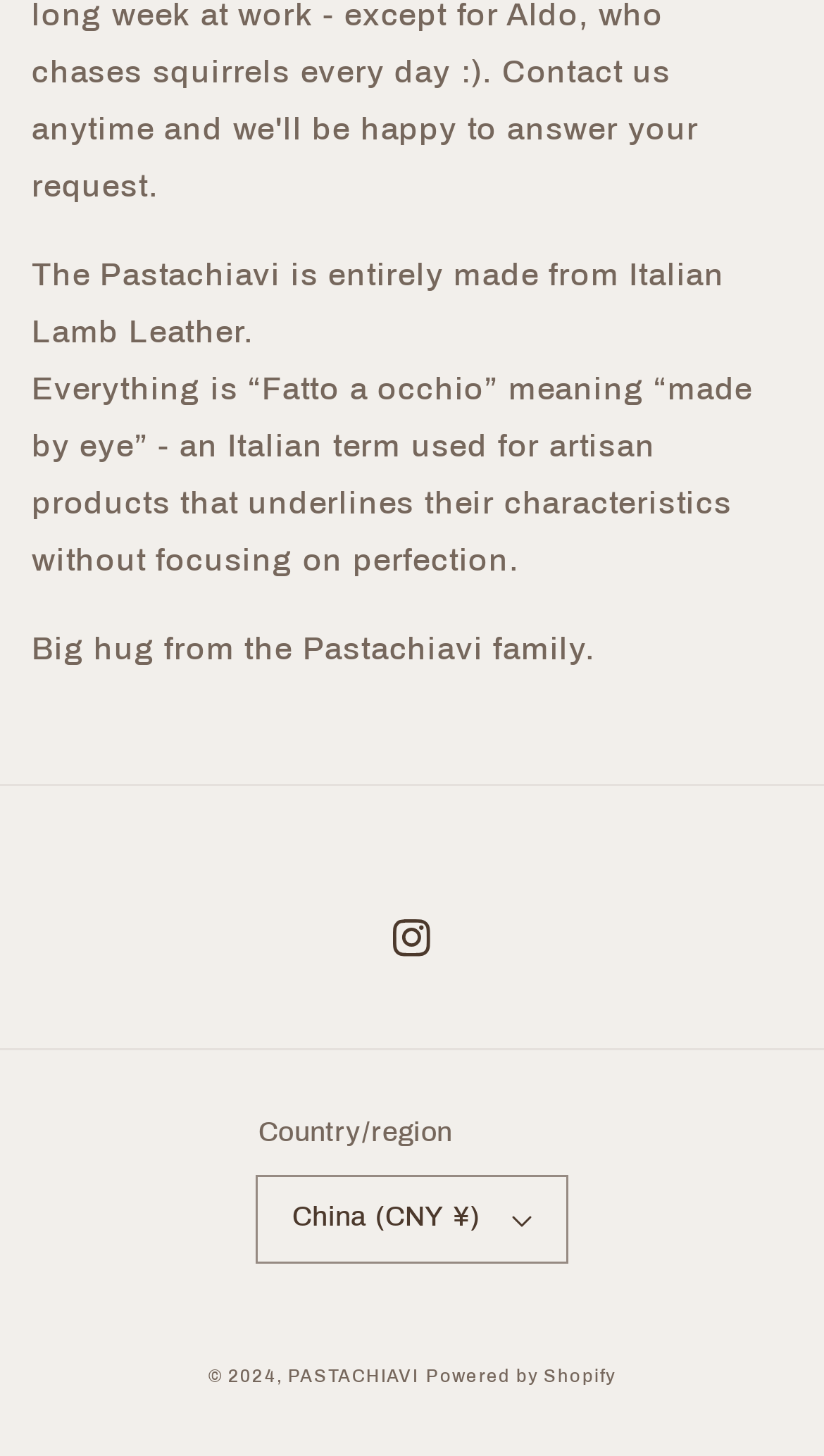Return the bounding box coordinates of the UI element that corresponds to this description: "China (CNY ¥)". The coordinates must be given as four float numbers in the range of 0 and 1, [left, top, right, bottom].

[0.314, 0.808, 0.686, 0.866]